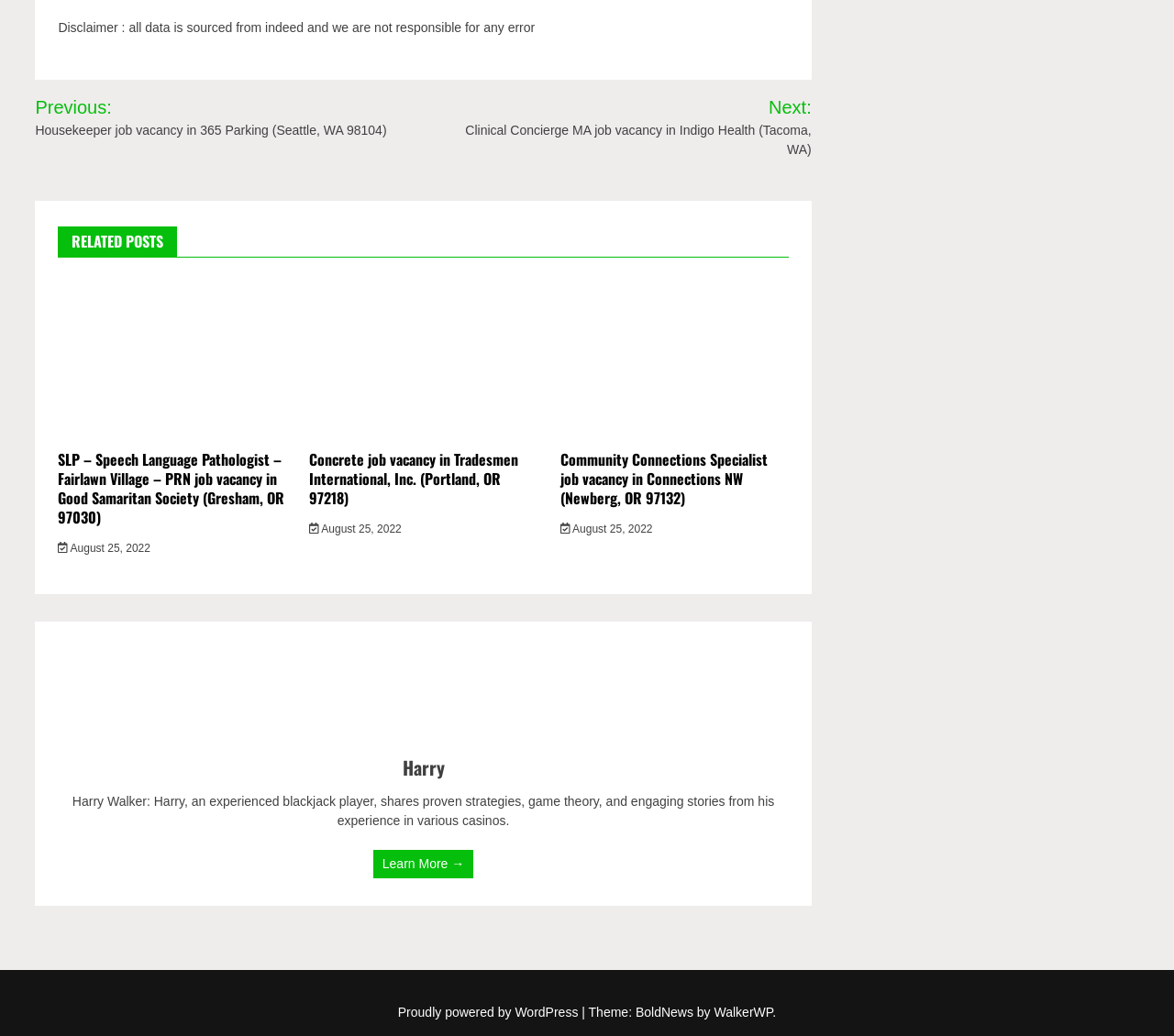Please determine the bounding box coordinates of the element to click on in order to accomplish the following task: "View related post". Ensure the coordinates are four float numbers ranging from 0 to 1, i.e., [left, top, right, bottom].

[0.05, 0.267, 0.244, 0.422]